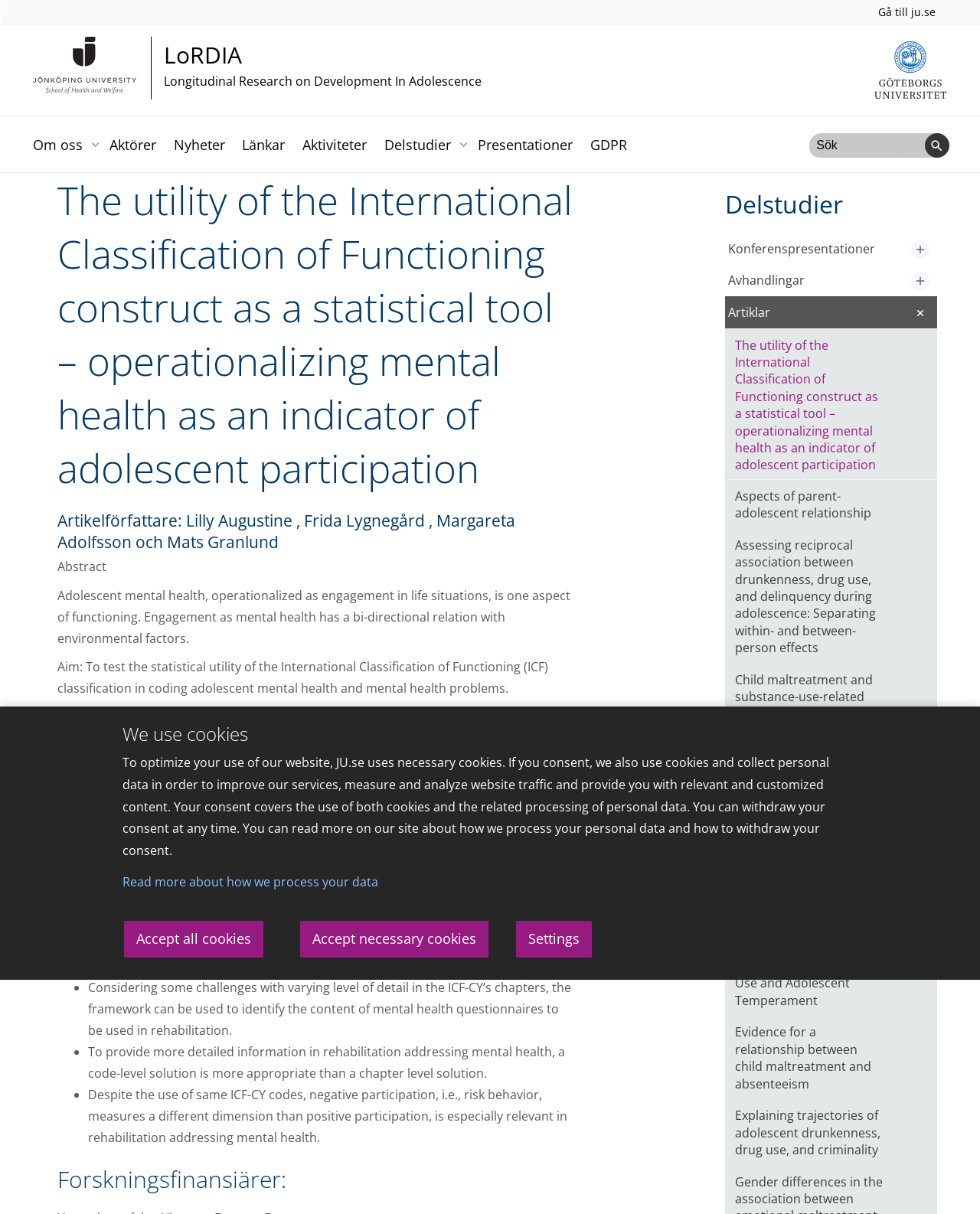What is the name of the research project?
We need a detailed and meticulous answer to the question.

I found the answer by looking at the top-left corner of the webpage, where the logo and name of the research project are displayed. The name 'LoRDIA' is written in a larger font size and is likely the name of the research project.